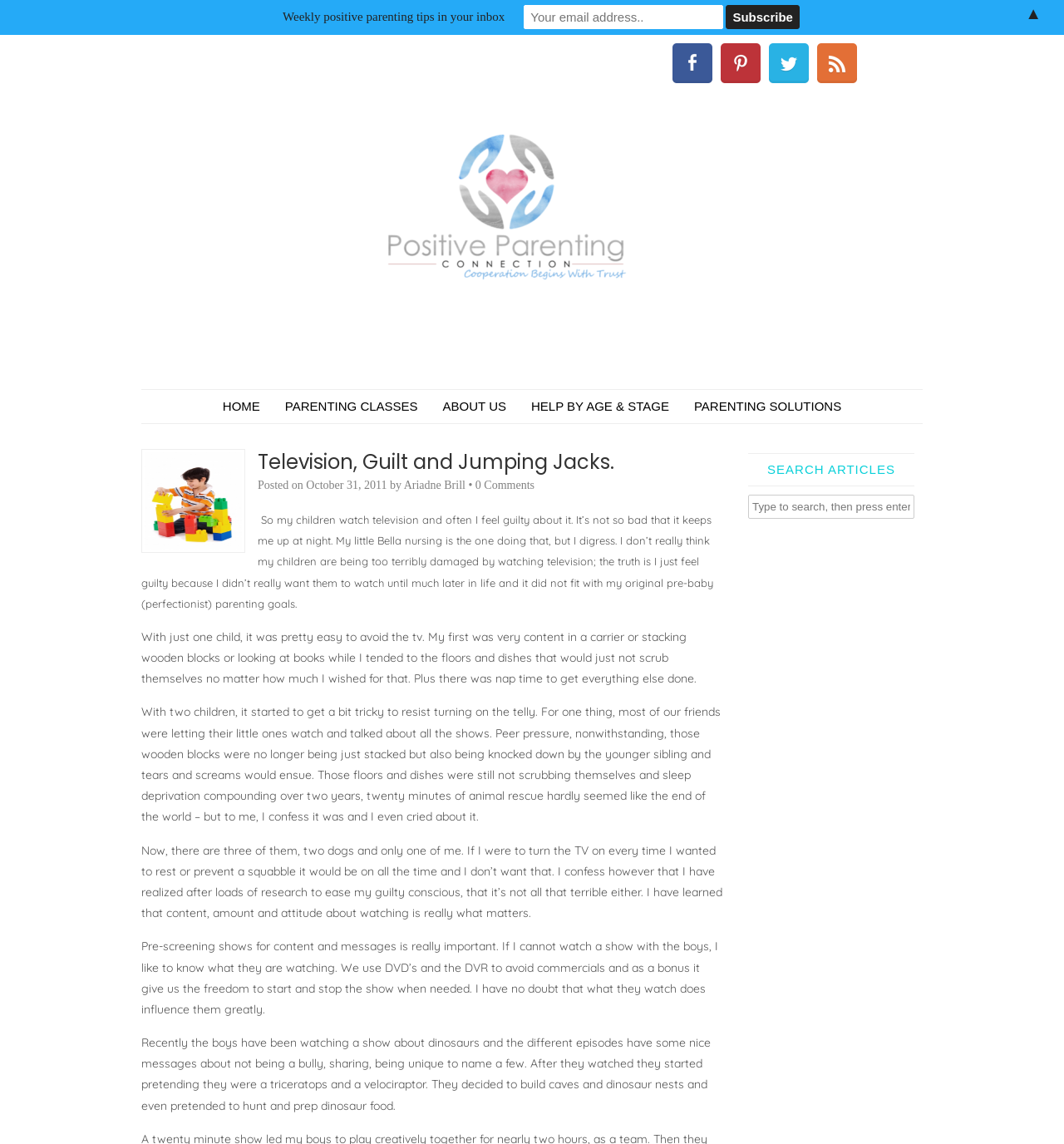How many children does the author have?
Look at the screenshot and respond with a single word or phrase.

Three